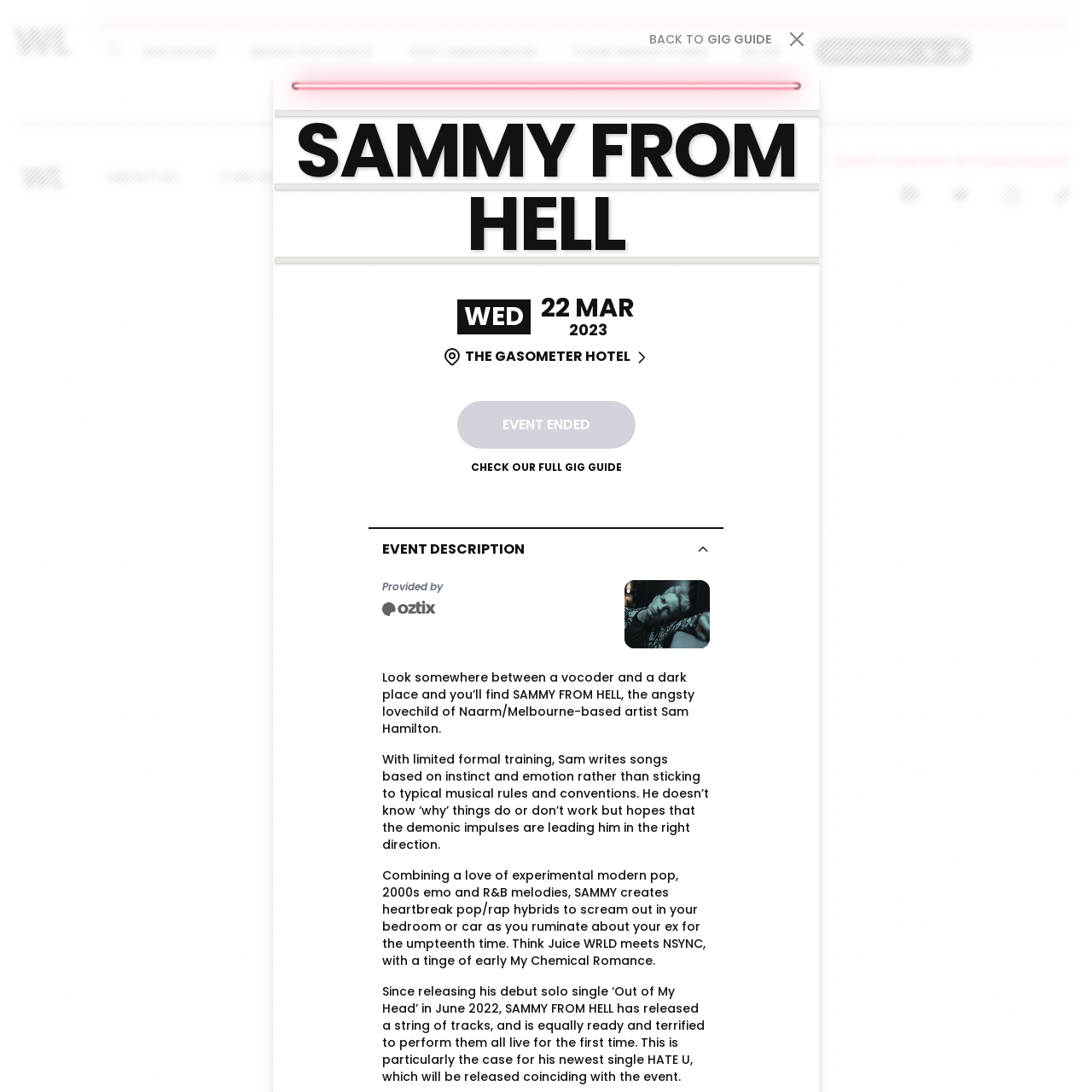Articulate a detailed description of the image enclosed by the red outline.

The image serves as an event illustration for the concert "Sammy From Hell," scheduled to take place on March 22, 2023, at The Gasometer Hotel in Melbourne. It encapsulates the essence of the artist, Sam Hamilton, known for blending experimental pop with emo and R&B influences. The design likely features thematic elements that reflect the artist's unique sound, described as heartbreak pop/rap hybrids. This event marks a significant moment for Sammy From Hell, as he prepares to perform his latest work, including the single "HATE U," live for the first time. The visual is integral to capturing the edgy and emotive vibe associated with his music.